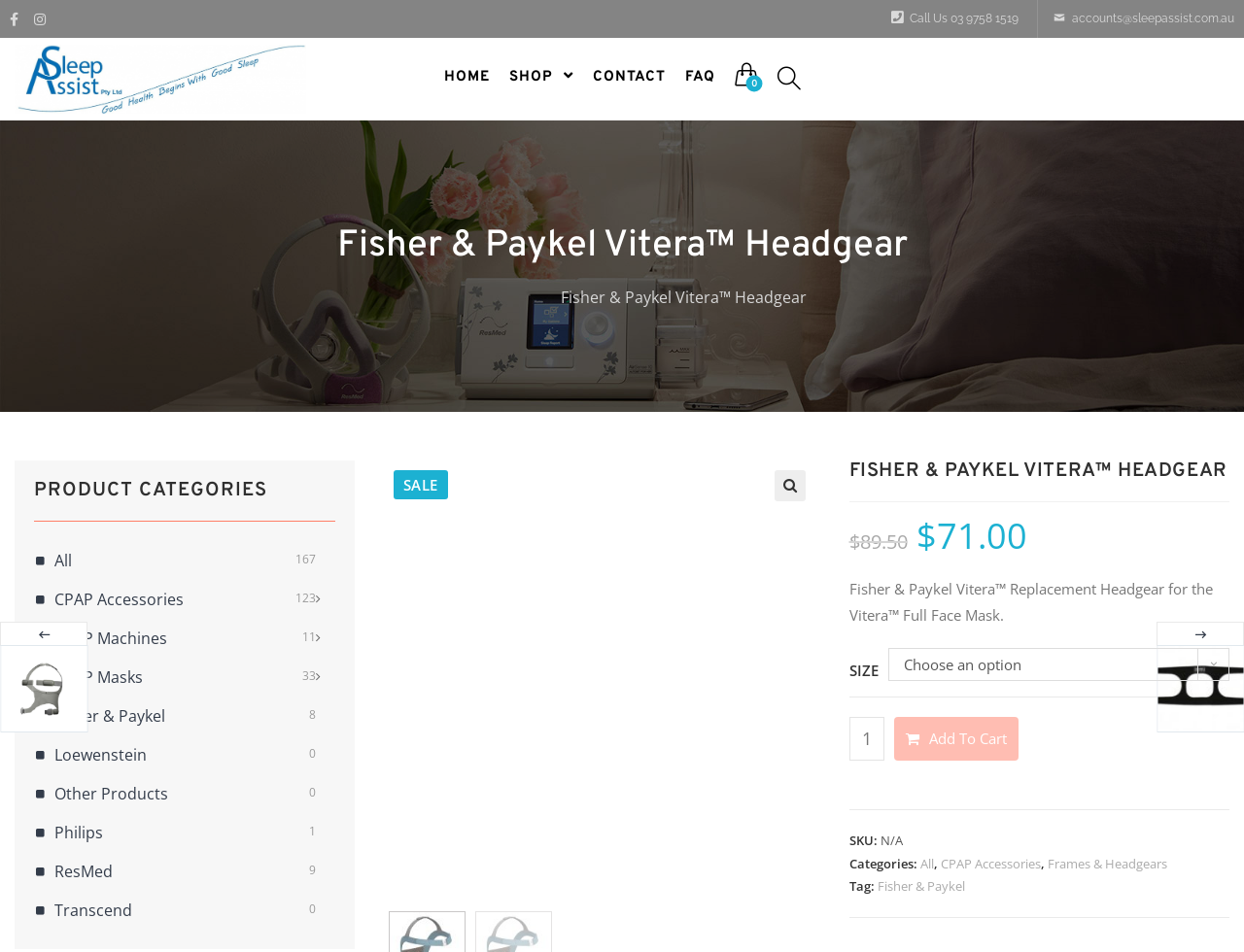What is the icon next to the 'HOME' link?
Please analyze the image and answer the question with as much detail as possible.

I found the icon by looking at the top navigation menu, where there is a link that says 'HOME' and has an icon next to it. The icon is represented by the Unicode character ''.